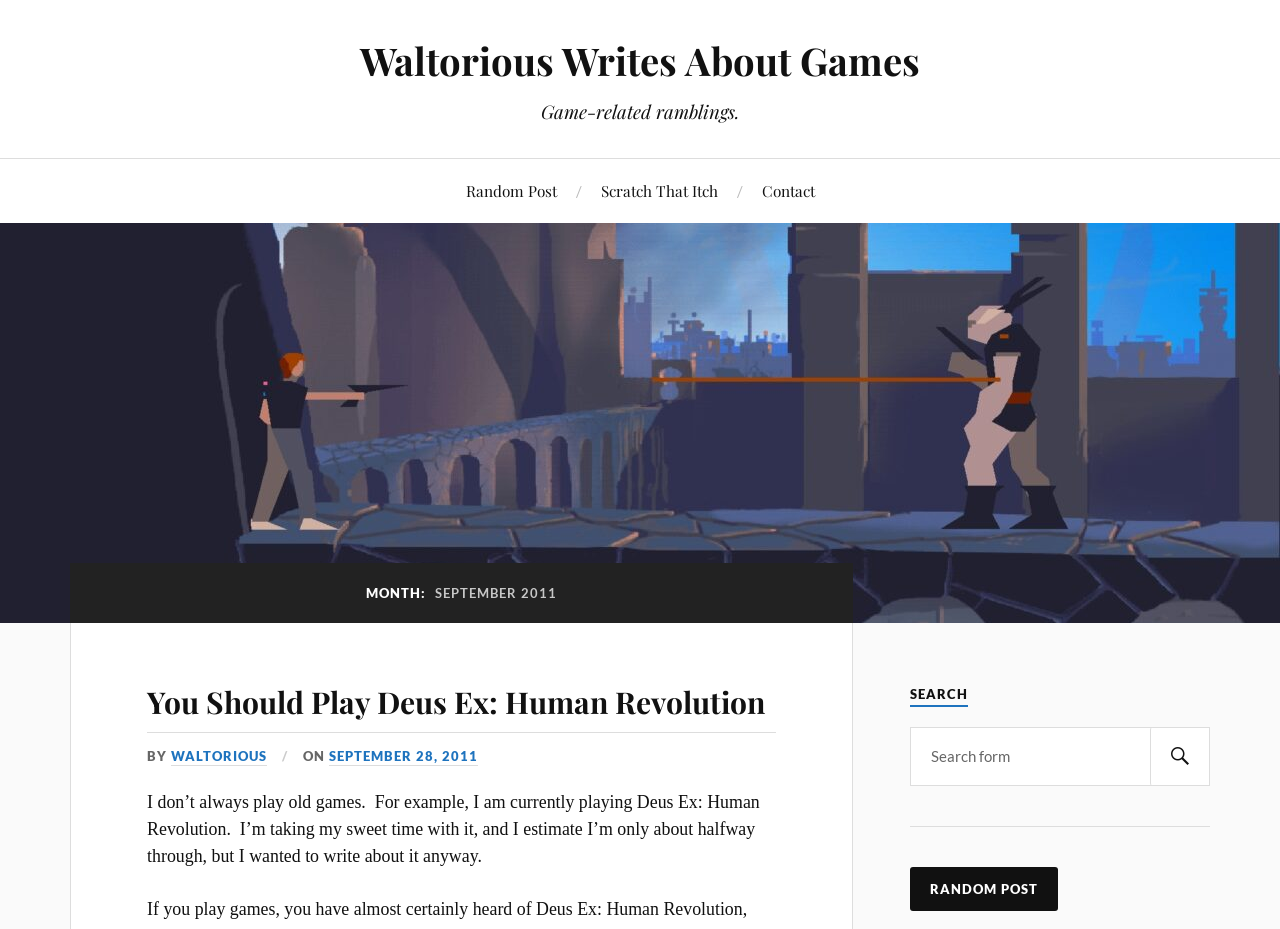Kindly determine the bounding box coordinates of the area that needs to be clicked to fulfill this instruction: "read the post You Should Play Deus Ex: Human Revolution".

[0.115, 0.734, 0.598, 0.777]